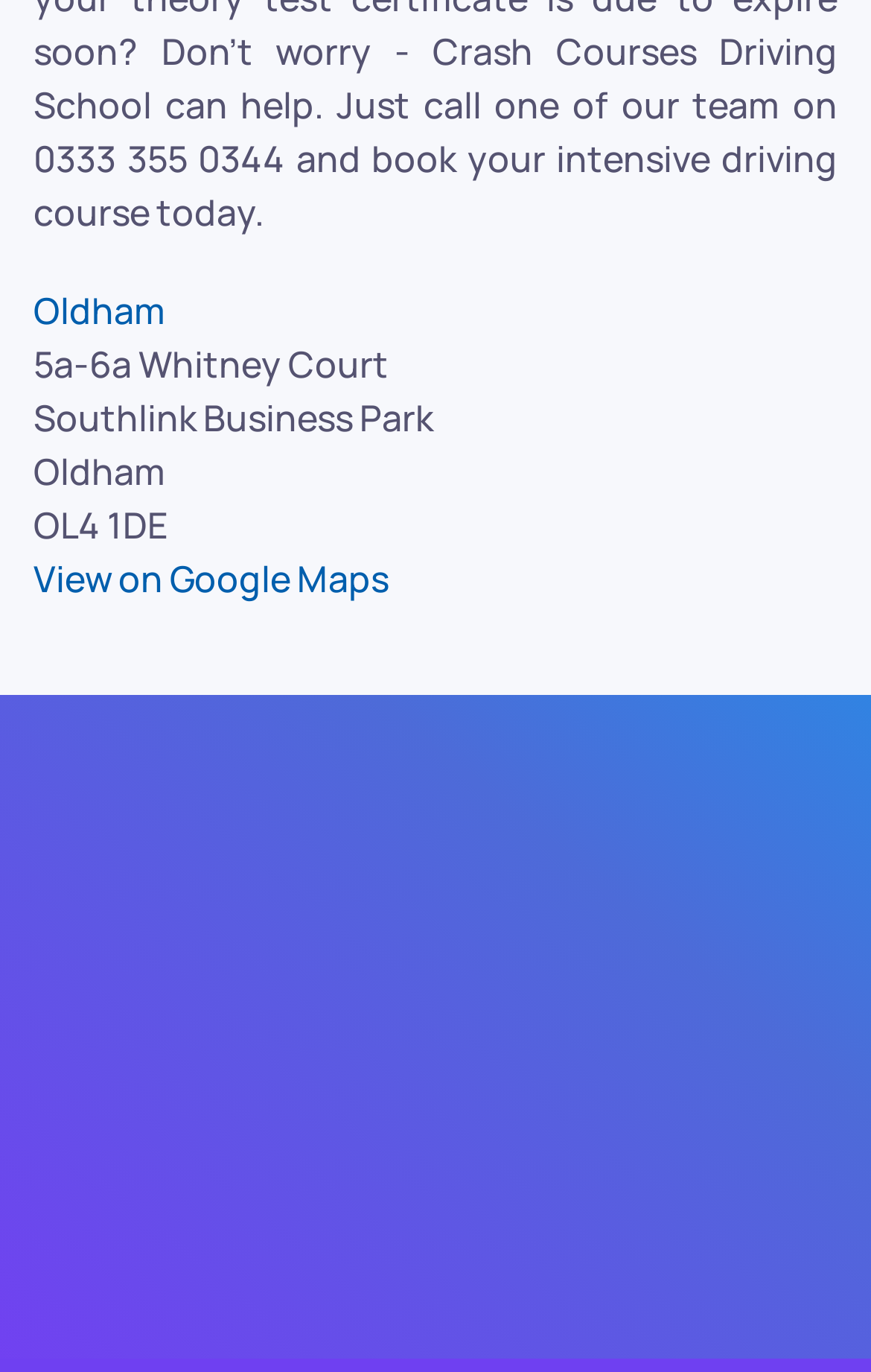Specify the bounding box coordinates of the element's region that should be clicked to achieve the following instruction: "Explore driving instructor jobs". The bounding box coordinates consist of four float numbers between 0 and 1, in the format [left, top, right, bottom].

[0.228, 0.571, 0.772, 0.636]